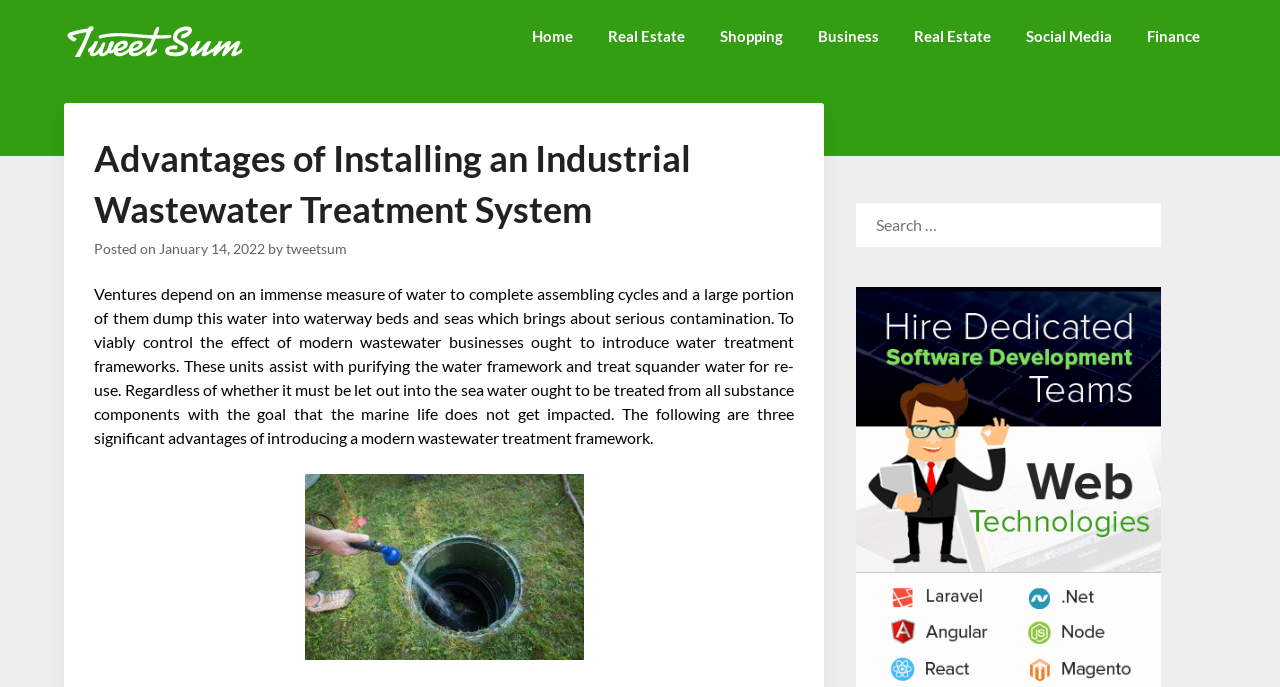Pinpoint the bounding box coordinates of the clickable element to carry out the following instruction: "Search for something."

[0.669, 0.295, 0.907, 0.36]